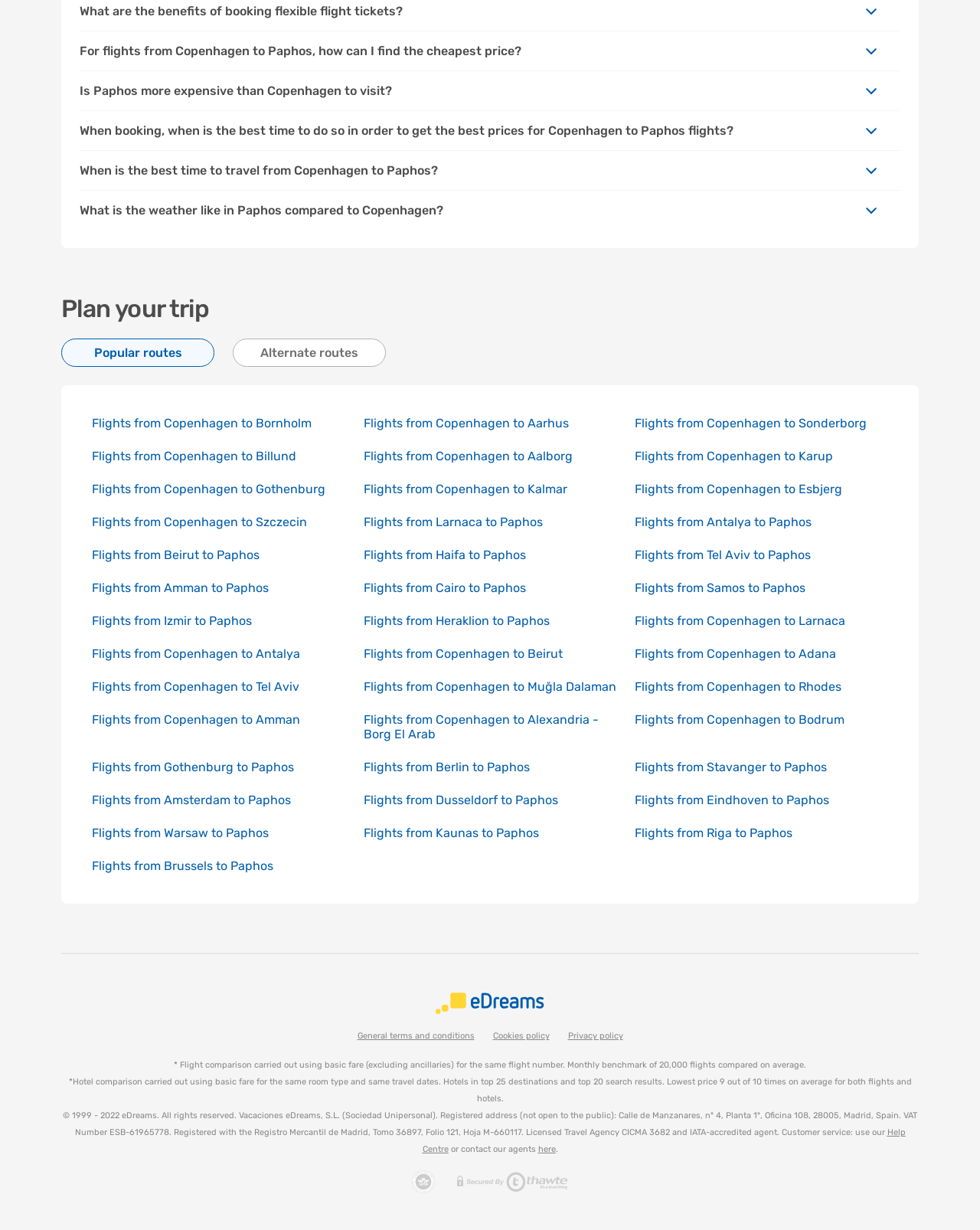Please identify the bounding box coordinates of the clickable region that I should interact with to perform the following instruction: "explore Sabrina Nude Suede Ankle Boots". The coordinates should be expressed as four float numbers between 0 and 1, i.e., [left, top, right, bottom].

None